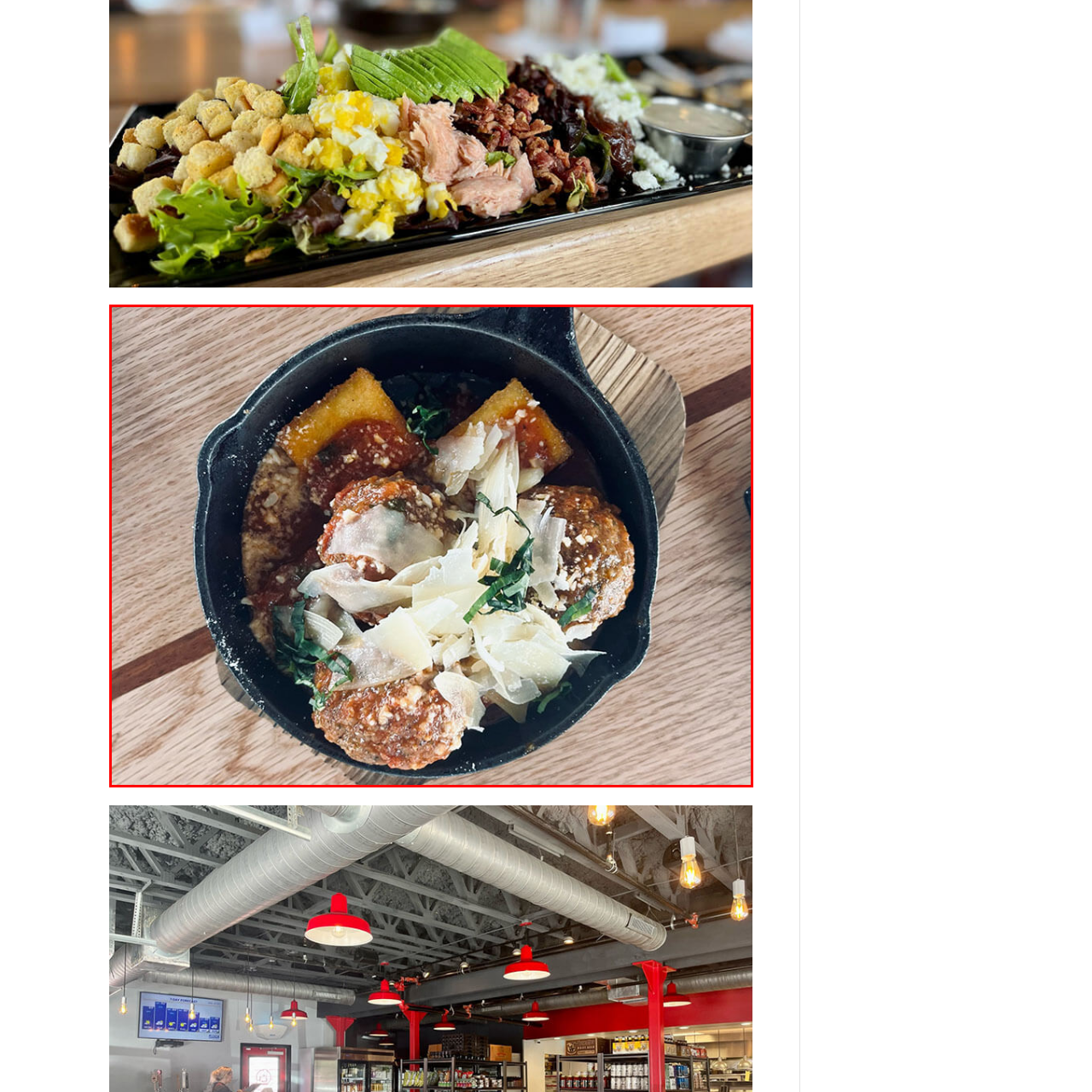Focus on the section encased in the red border, What is the material of the surface the skillet is placed on? Give your response as a single word or phrase.

Rustic wooden